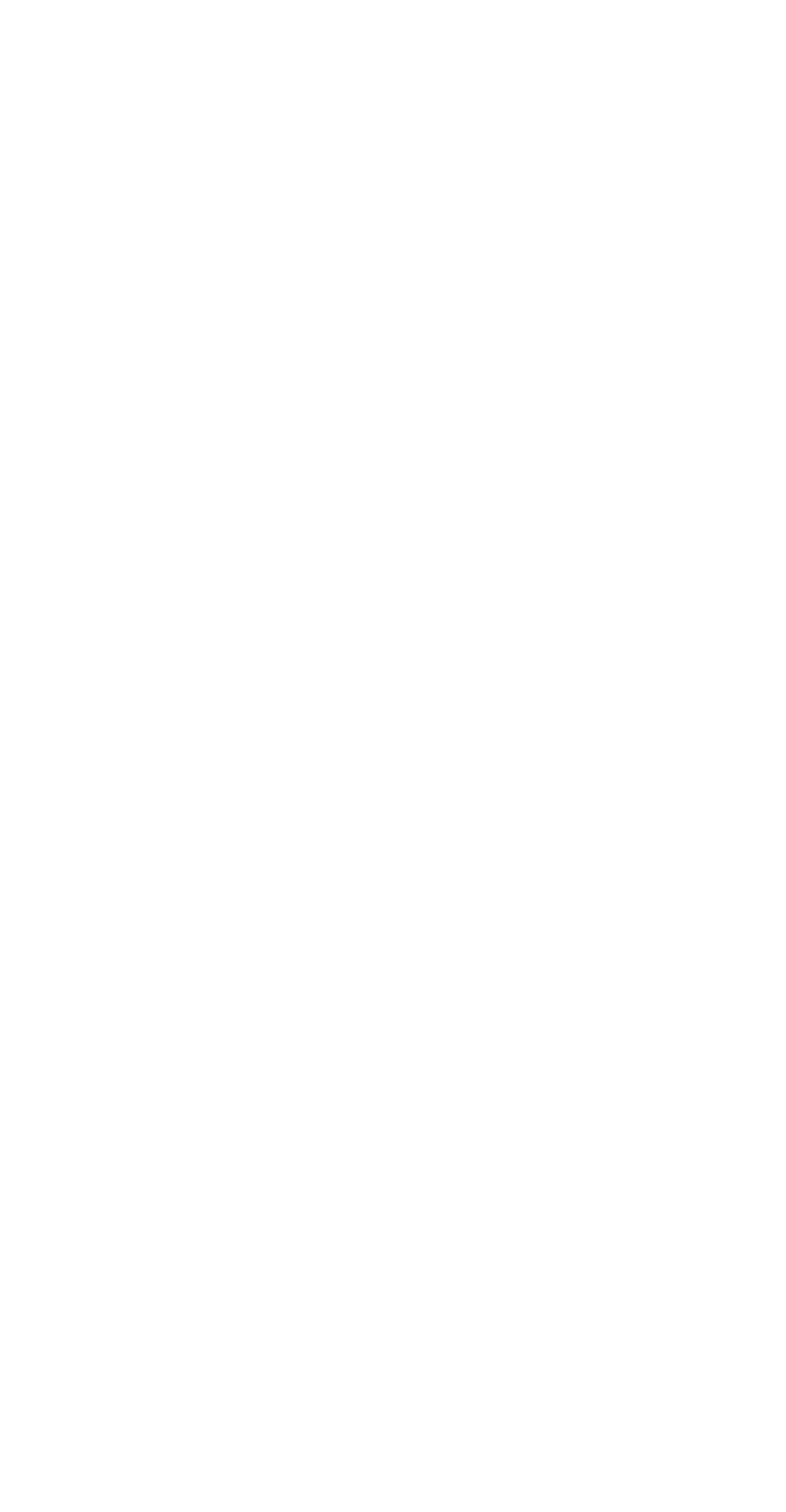How many main categories are listed?
Using the image as a reference, give an elaborate response to the question.

There are five main categories listed under the 'TOPICS' heading, including 'The Utopian Bulletin', 'Statements', 'Who We Are', 'Features', and 'Books', which suggest that the website is organized into these main sections or categories.